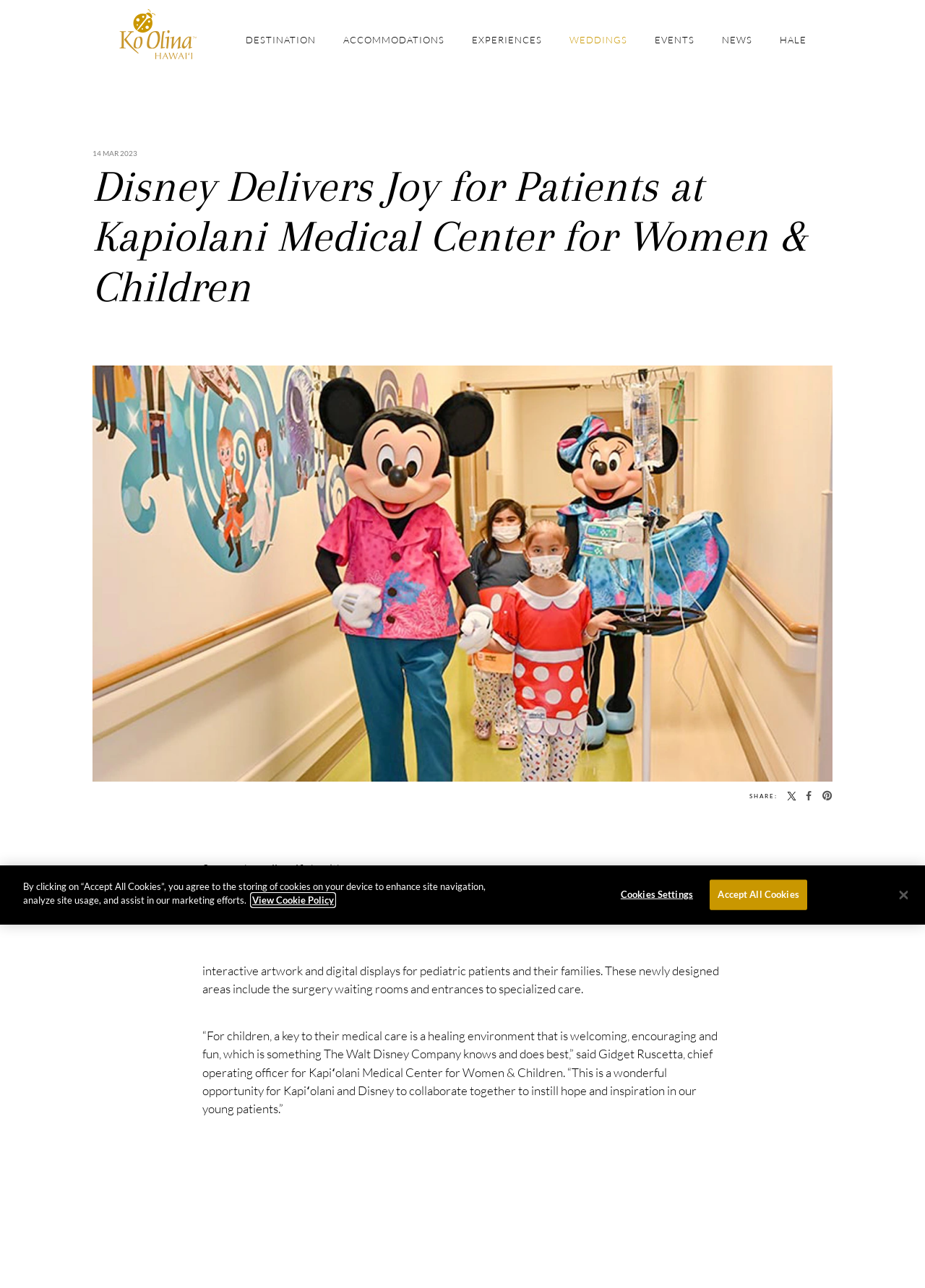Determine the bounding box coordinates of the UI element described by: "Resort Directory".

[0.14, 0.824, 0.348, 0.836]